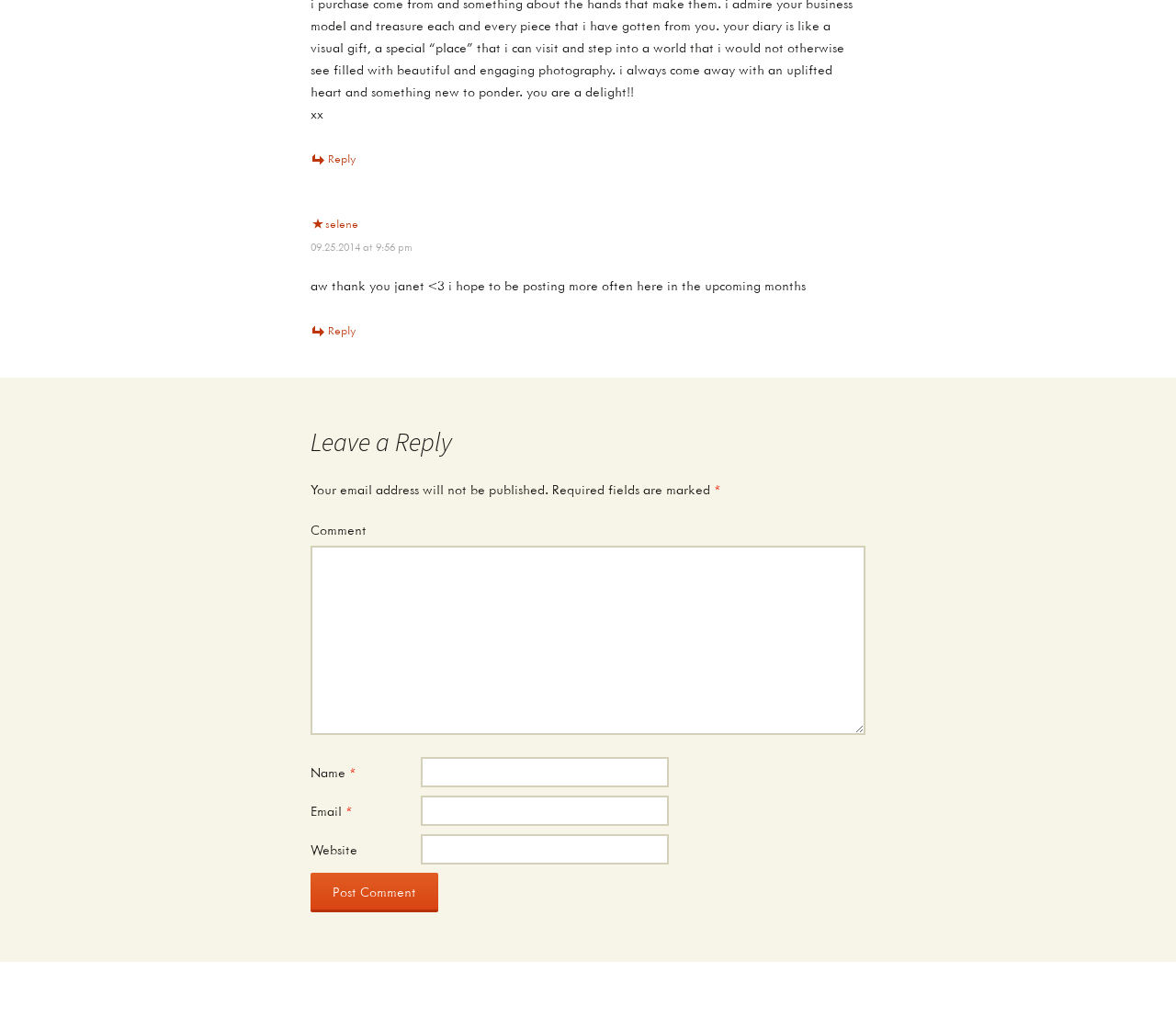Please determine the bounding box coordinates of the element's region to click for the following instruction: "Enter your name".

[0.358, 0.744, 0.569, 0.774]